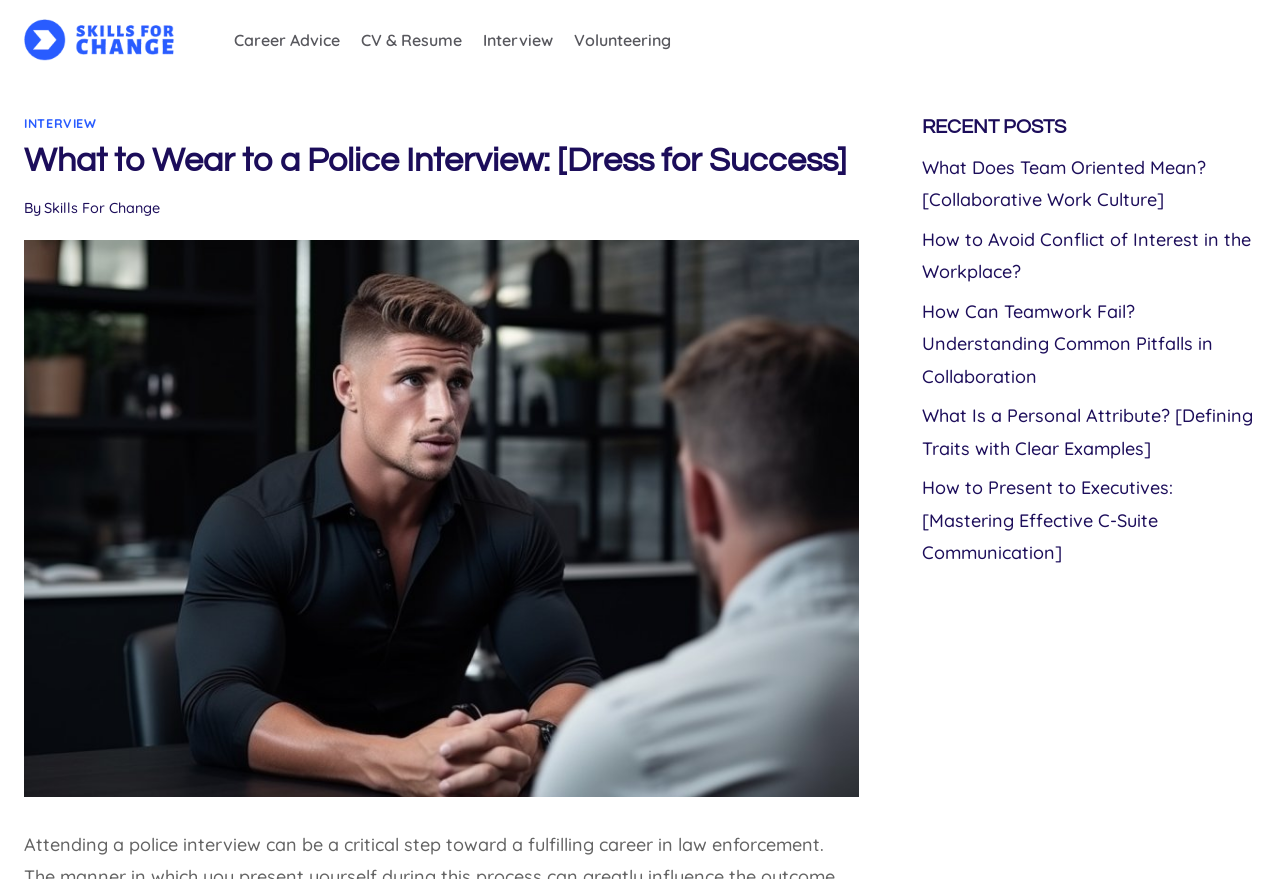Respond with a single word or short phrase to the following question: 
What is the position of the image on the webpage?

Below the main heading